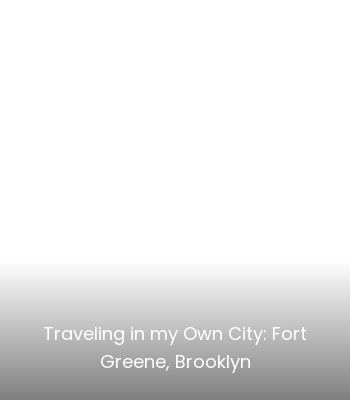What is the theme of the image?
Please look at the screenshot and answer in one word or a short phrase.

Local adventure